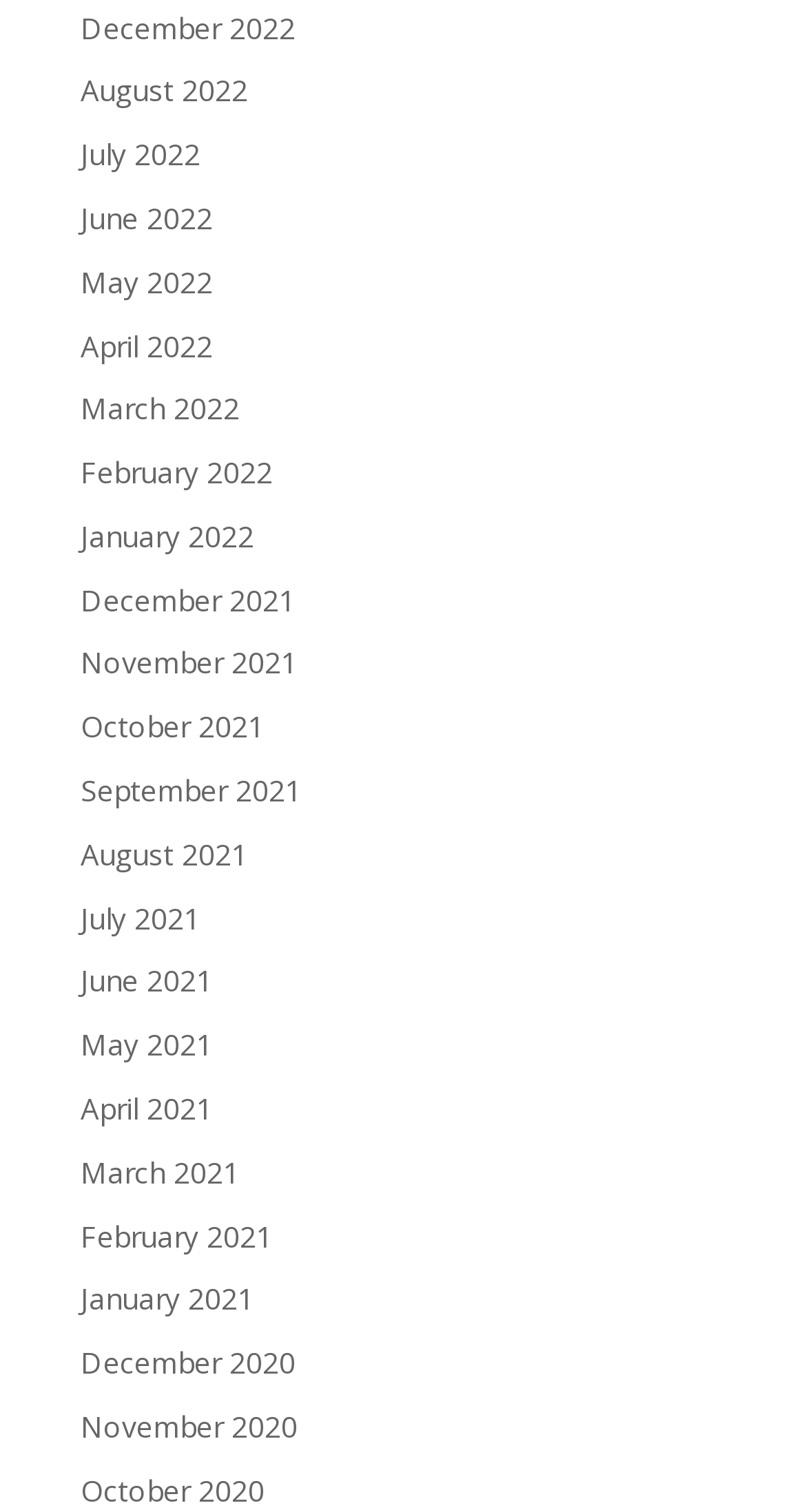Extract the bounding box coordinates for the described element: "alt="Moonshine Mama's"". The coordinates should be represented as four float numbers between 0 and 1: [left, top, right, bottom].

None